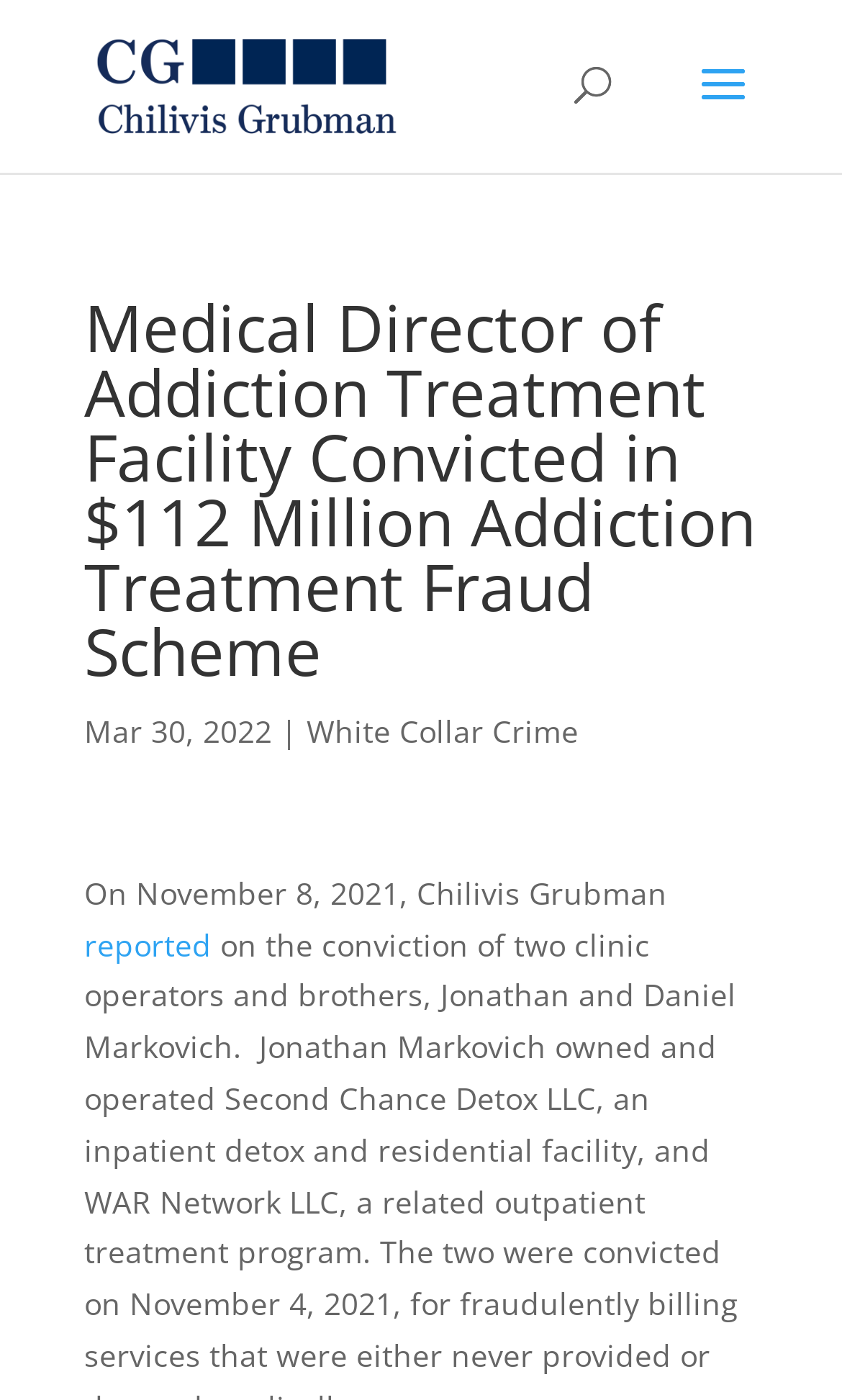Please find and generate the text of the main header of the webpage.

Medical Director of Addiction Treatment Facility Convicted in $112 Million Addiction Treatment Fraud Scheme